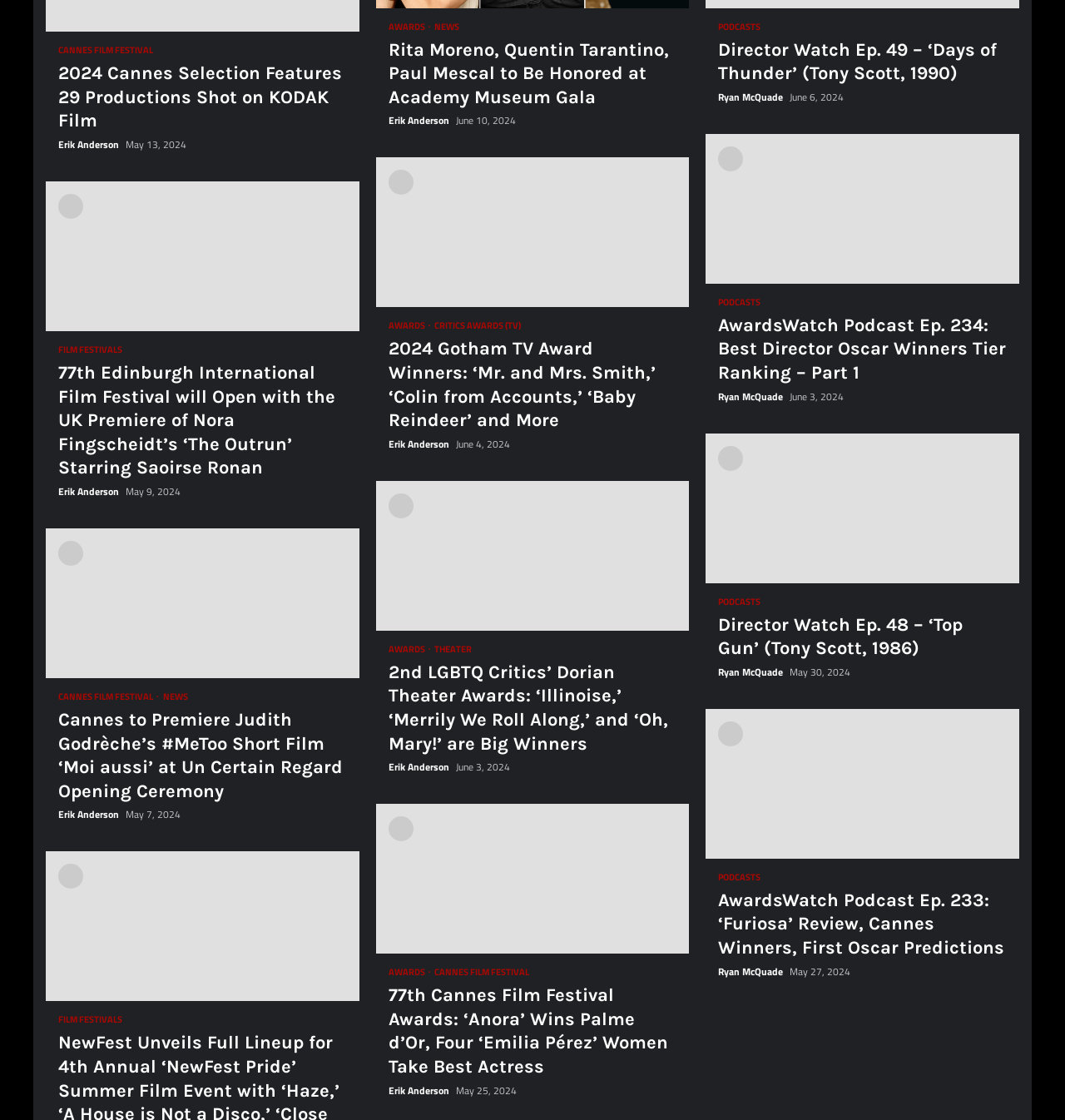Predict the bounding box of the UI element that fits this description: "Cannes Film Festival".

[0.055, 0.618, 0.149, 0.626]